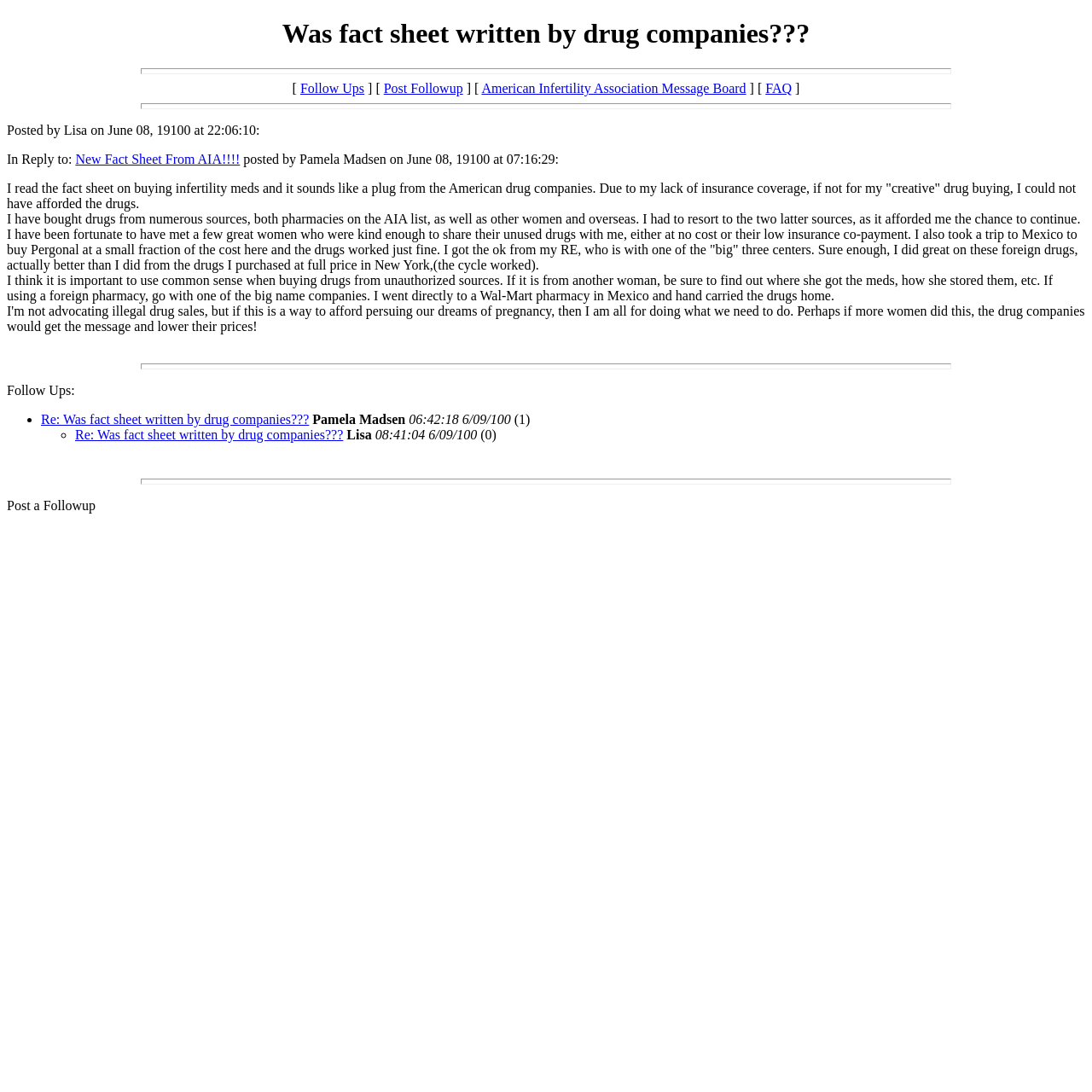What is the primary heading on this webpage?

Was fact sheet written by drug companies???